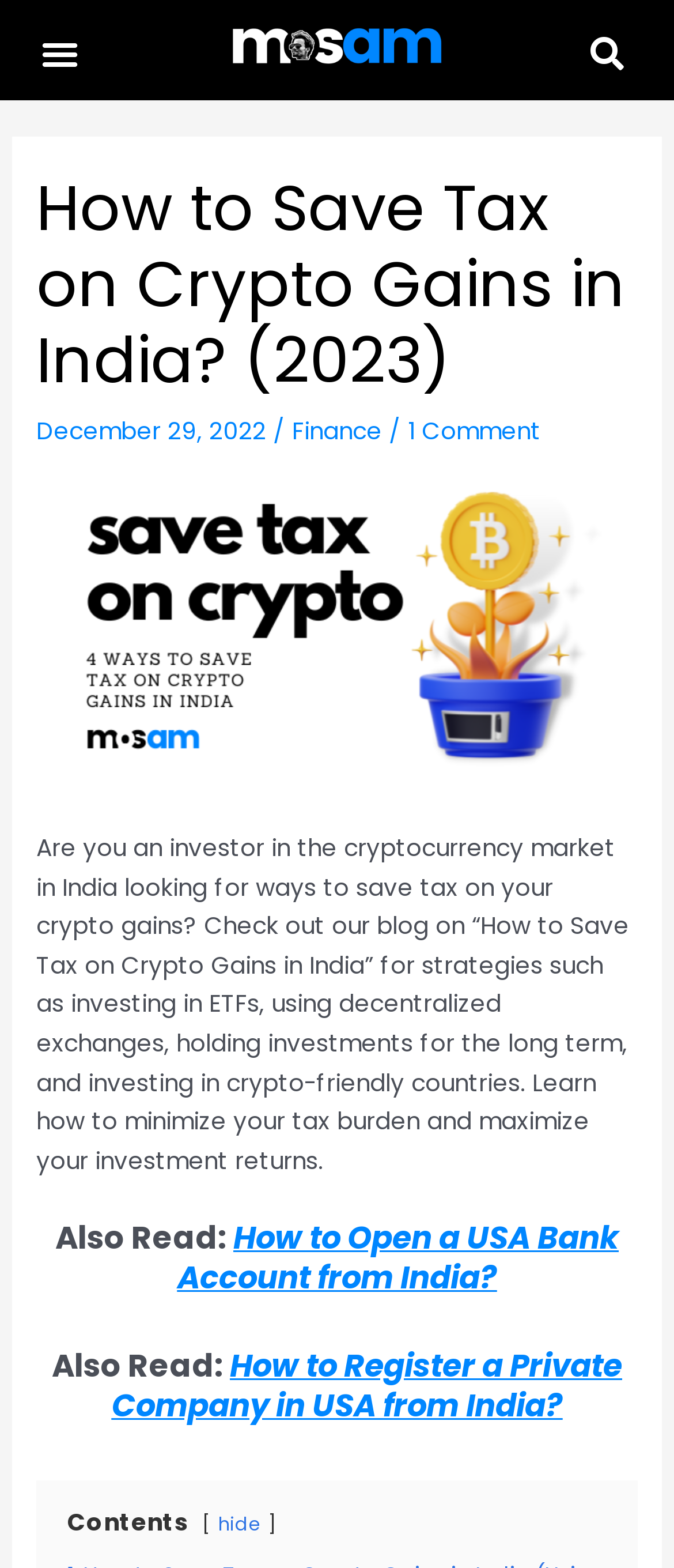Answer briefly with one word or phrase:
What is the title of the image?

How to Save Tax on Crypto Gains in India? (2023)